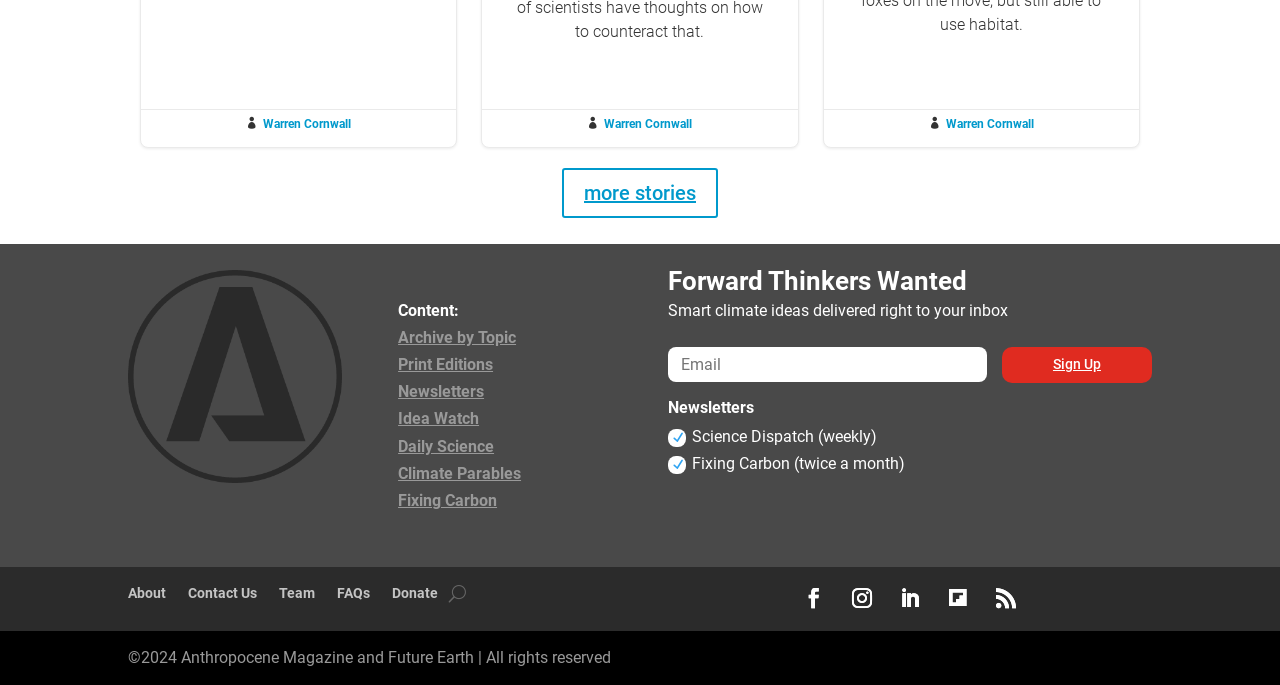Answer the question in one word or a short phrase:
What is the purpose of the textbox?

Email